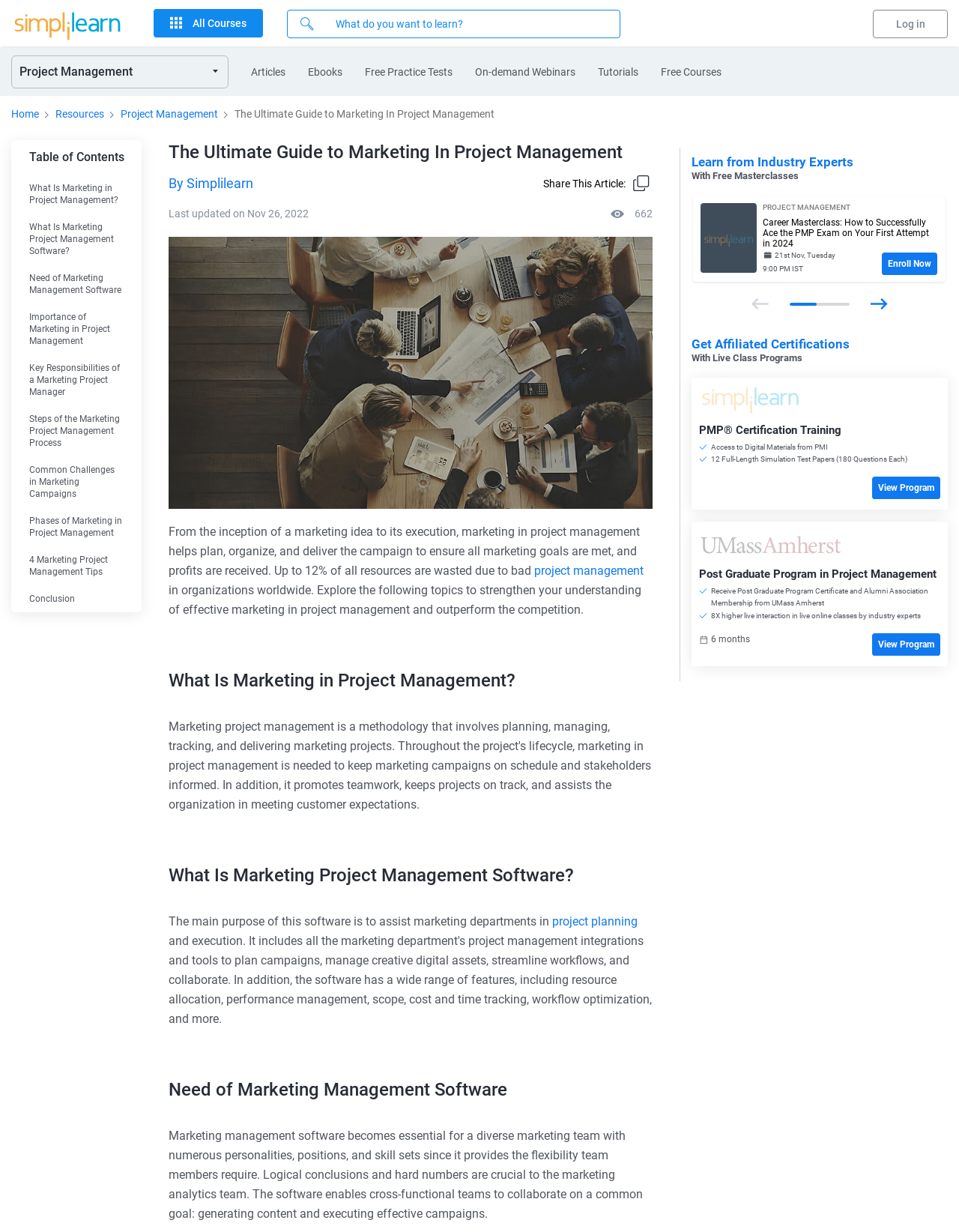Determine the bounding box coordinates for the clickable element to execute this instruction: "Search for a course". Provide the coordinates as four float numbers between 0 and 1, i.e., [left, top, right, bottom].

[0.299, 0.008, 0.647, 0.031]